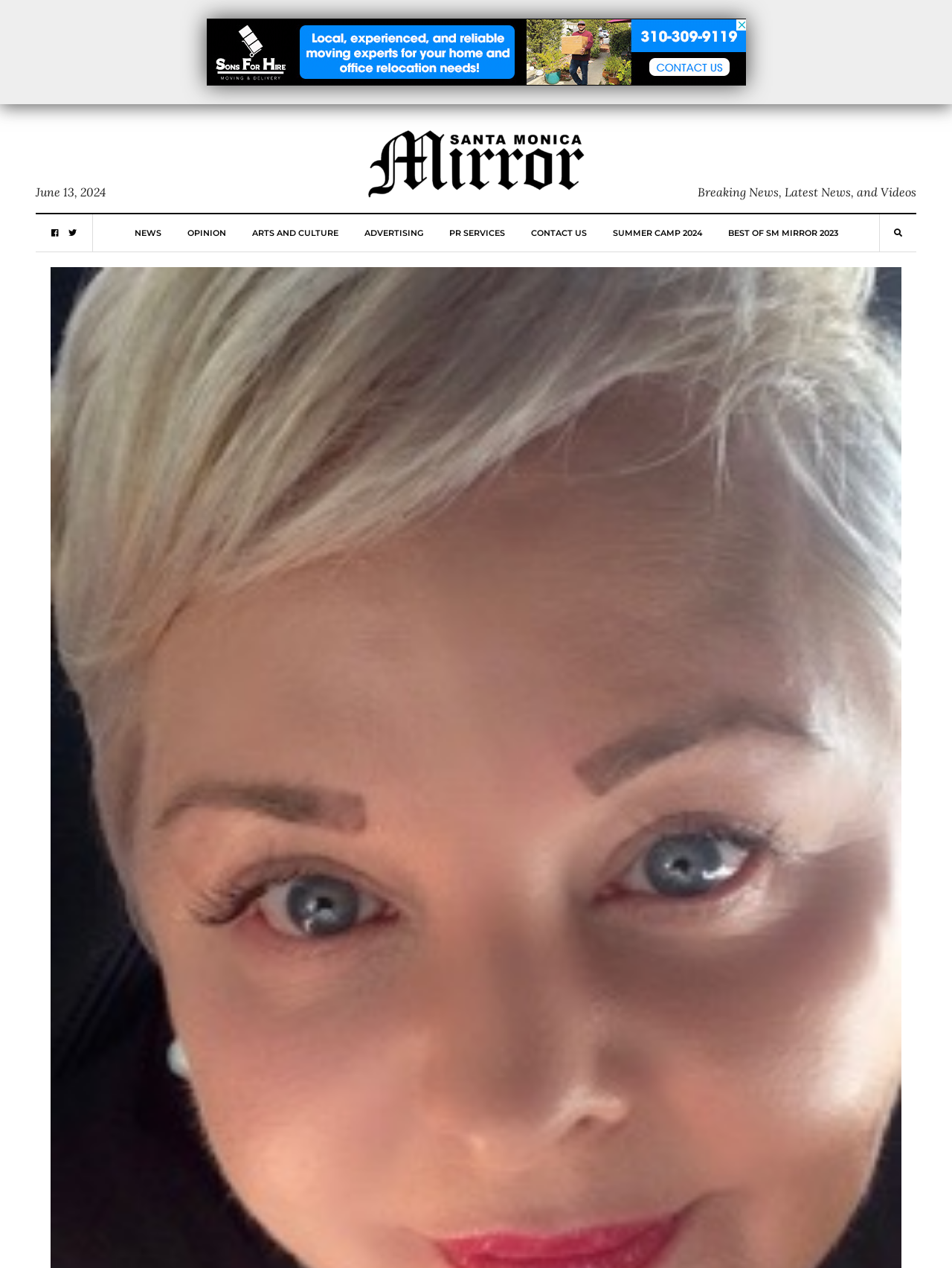Is there a search function on the website?
Please ensure your answer to the question is detailed and covers all necessary aspects.

I did not find any search bar or search icon on the webpage, which leads me to conclude that there is no search function on the website.